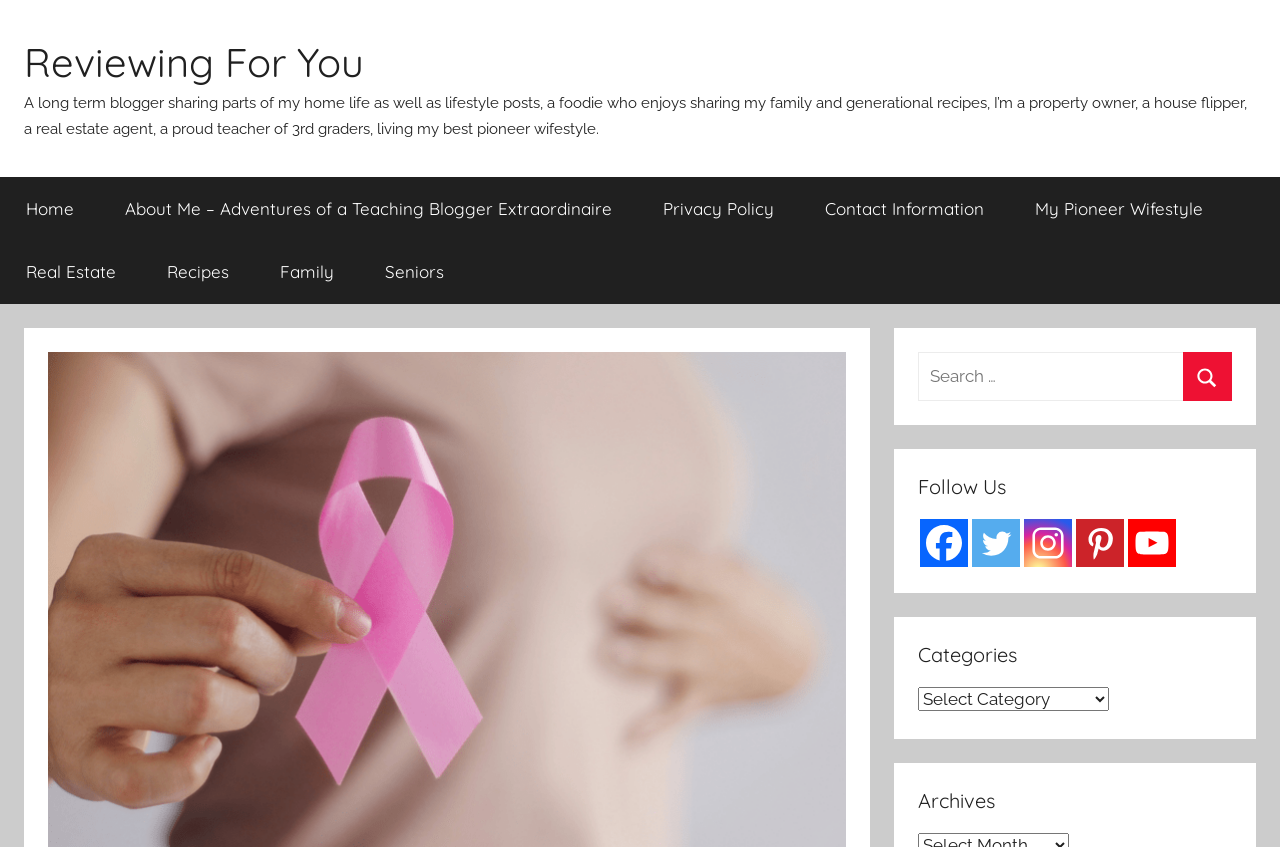Create an in-depth description of the webpage, covering main sections.

This webpage is about a personal blog, "Reaching Out For Chronic Health Issues (Where To Go When You Need Help)", which appears to be a lifestyle blog written by a teacher and real estate agent. At the top of the page, there is a link to "Reviewing For You" and a brief introduction to the blogger's life, including their interests and professions.

Below the introduction, there is a primary navigation menu with eight links: "Home", "About Me", "Privacy Policy", "Contact Information", "My Pioneer Wifestyle", "Real Estate", "Recipes", and "Family". These links are evenly spaced and take up the full width of the page.

On the right side of the page, there is a search bar with a label "Search for:" and a search button. Below the search bar, there are links to the blogger's social media profiles, including Facebook, Twitter, Instagram, Pinterest, and Youtube. Each social media link has an accompanying icon.

Further down the page, there are three headings: "Follow Us", "Categories", and "Archives". The "Categories" section has a dropdown menu, and the "Archives" section appears to be a list of archived blog posts, although the specific content is not described.

Overall, the webpage has a simple and organized layout, with clear headings and concise text. The blogger's personality and interests are evident throughout the page, and the various sections and links provide easy navigation to different parts of the blog.